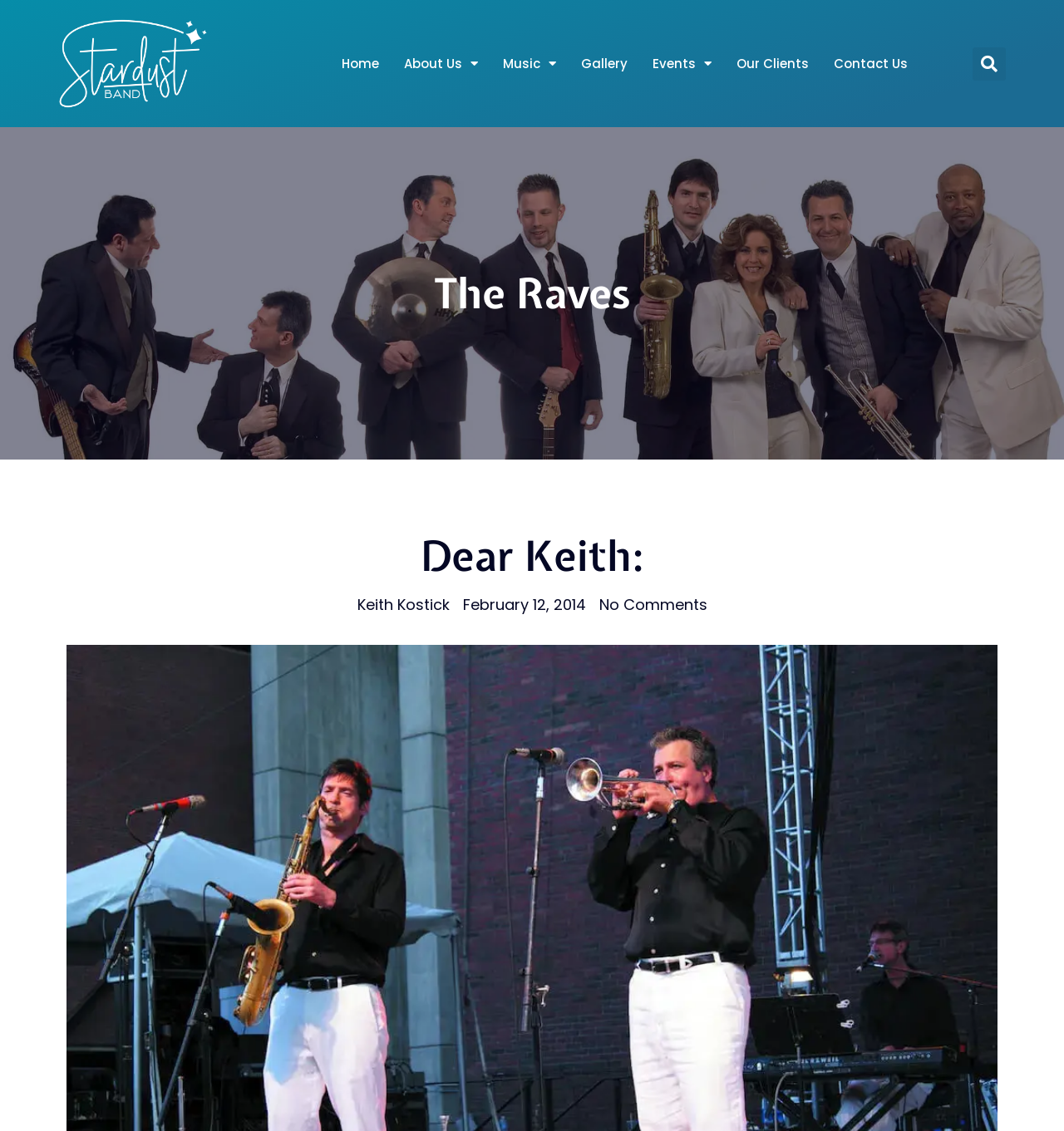Show the bounding box coordinates of the element that should be clicked to complete the task: "Click on the BACKPAIN link".

None